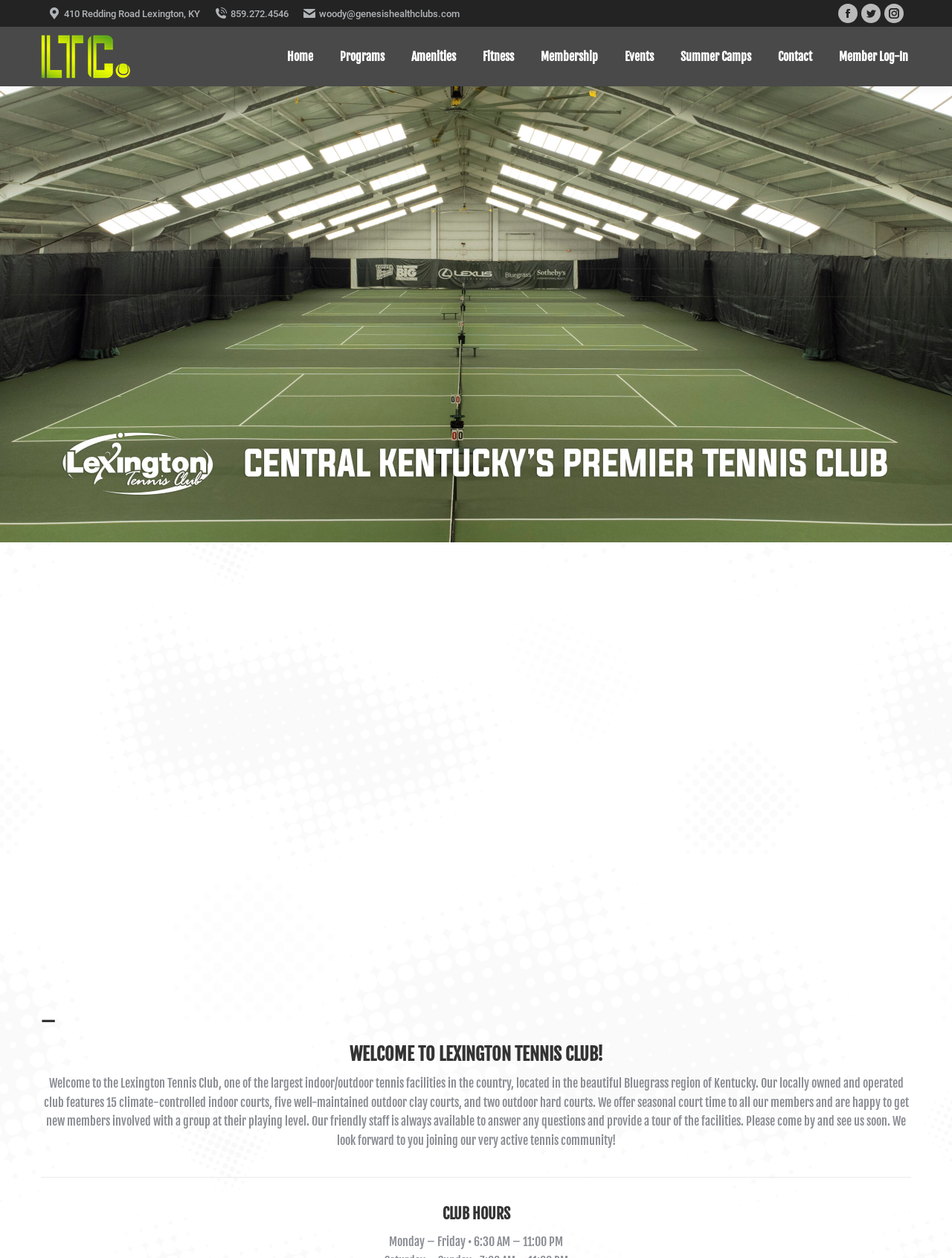Give a detailed explanation of the elements present on the webpage.

The webpage is about the Lexington Tennis Club, a tennis facility located in Kentucky. At the top left corner, there is a link to the club's address, "410 Redding Road Lexington, KY", followed by the club's phone number, "859.272.4546". Next to the phone number, there is an email link, "woody@genesishealthclubs.com". 

On the top right corner, there are three social media links: Facebook, Twitter, and Instagram. Below these links, there is a horizontal menu bar with nine menu items: Home, Programs, Amenities, Fitness, Membership, Events, Summer Camps, Contact, and Member Log-In.

Below the menu bar, there is a logo of the Lexington Tennis Club, which is an image with the same name as the club. 

The main content of the webpage starts with a heading that says "WELCOME TO LEXINGTON TENNIS CLUB!" followed by a paragraph that describes the club's facilities and services. The paragraph mentions that the club has 15 indoor courts, five outdoor clay courts, and two outdoor hard courts, and offers seasonal court time to its members.

Below the paragraph, there is a heading that says "CLUB HOURS" followed by the club's operating hours, which are from 6:30 AM to 11:00 PM, Monday to Friday.

At the bottom right corner of the webpage, there is a "Go to Top" link.